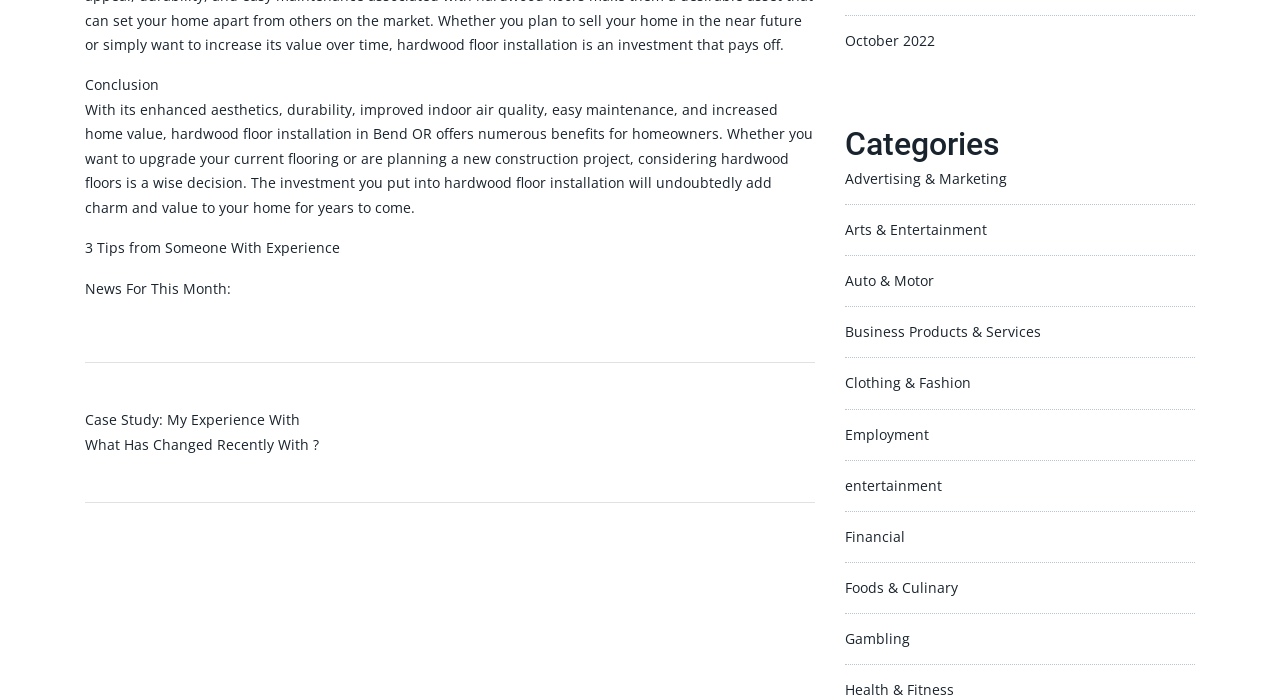What is the topic of the article?
Please use the image to provide an in-depth answer to the question.

The topic of the article can be determined by reading the static text 'With its enhanced aesthetics, durability, improved indoor air quality, easy maintenance, and increased home value, hardwood floor installation in Bend OR offers numerous benefits for homeowners.' which suggests that the article is about the benefits of hardwood floor installation.